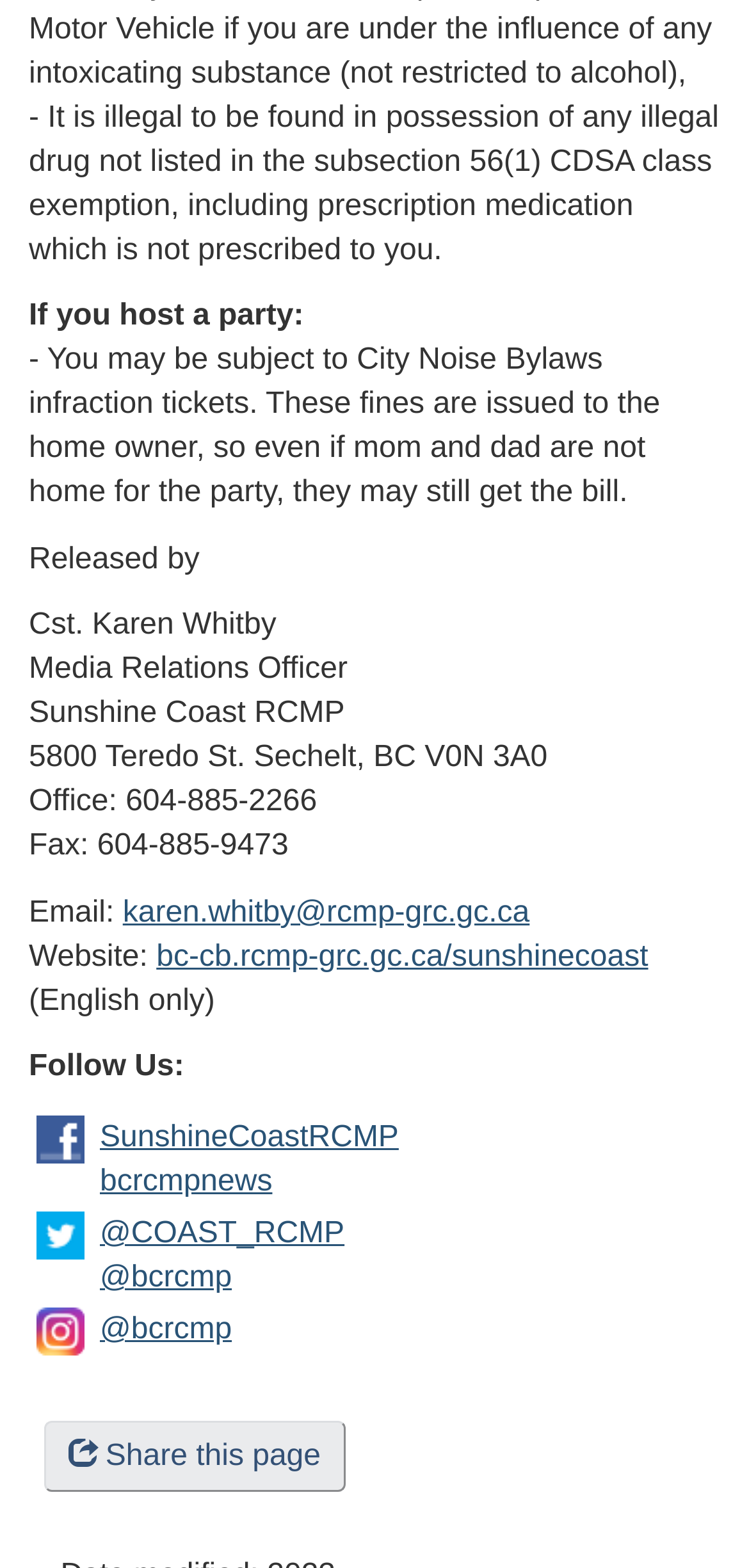What is illegal to possess?
Could you answer the question in a detailed manner, providing as much information as possible?

According to the text, it is illegal to be found in possession of any illegal drug not listed in the subsection 56(1) CDSA class exemption, including prescription medication which is not prescribed to you.